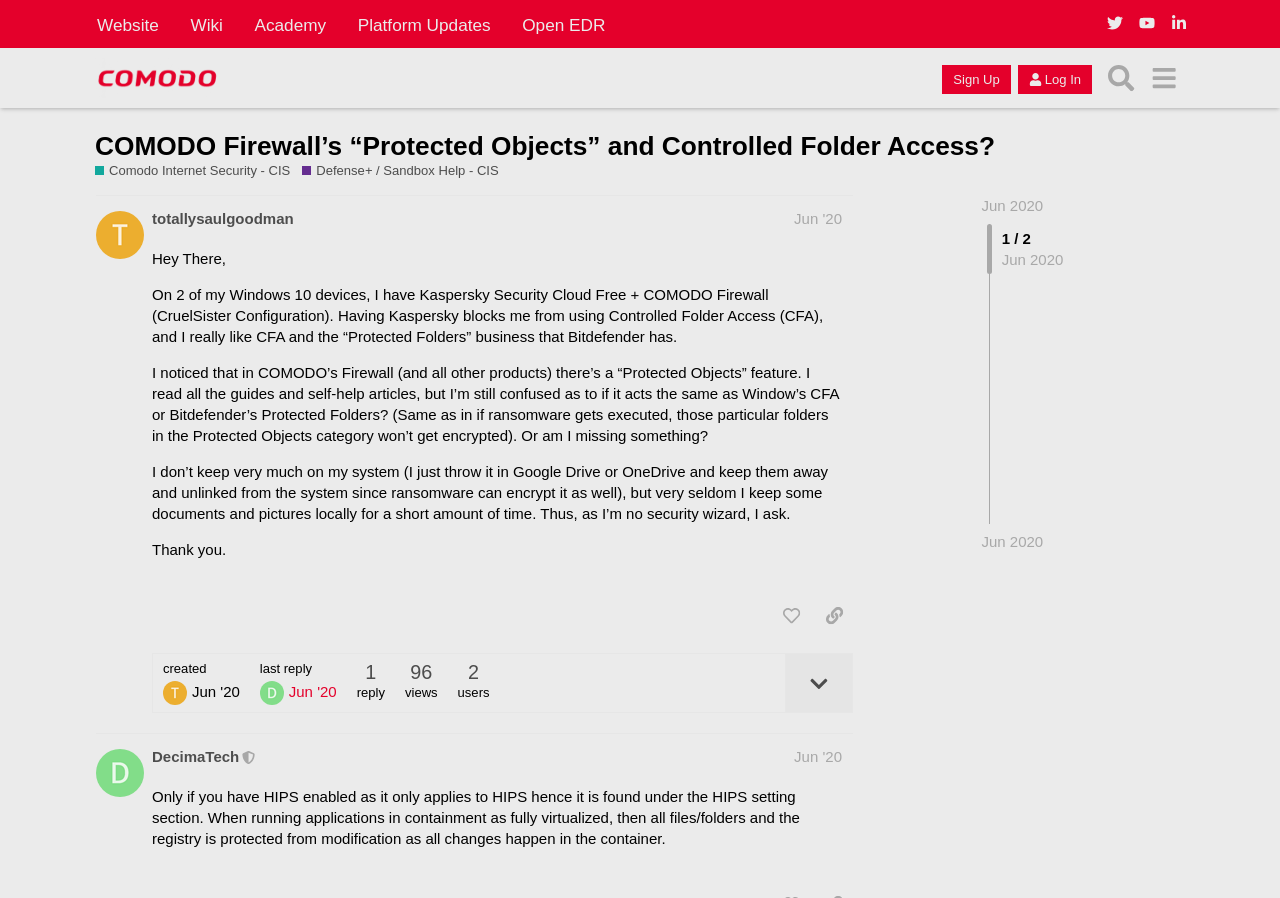What is the headline of the webpage?

COMODO Firewall’s “Protected Objects” and Controlled Folder Access?